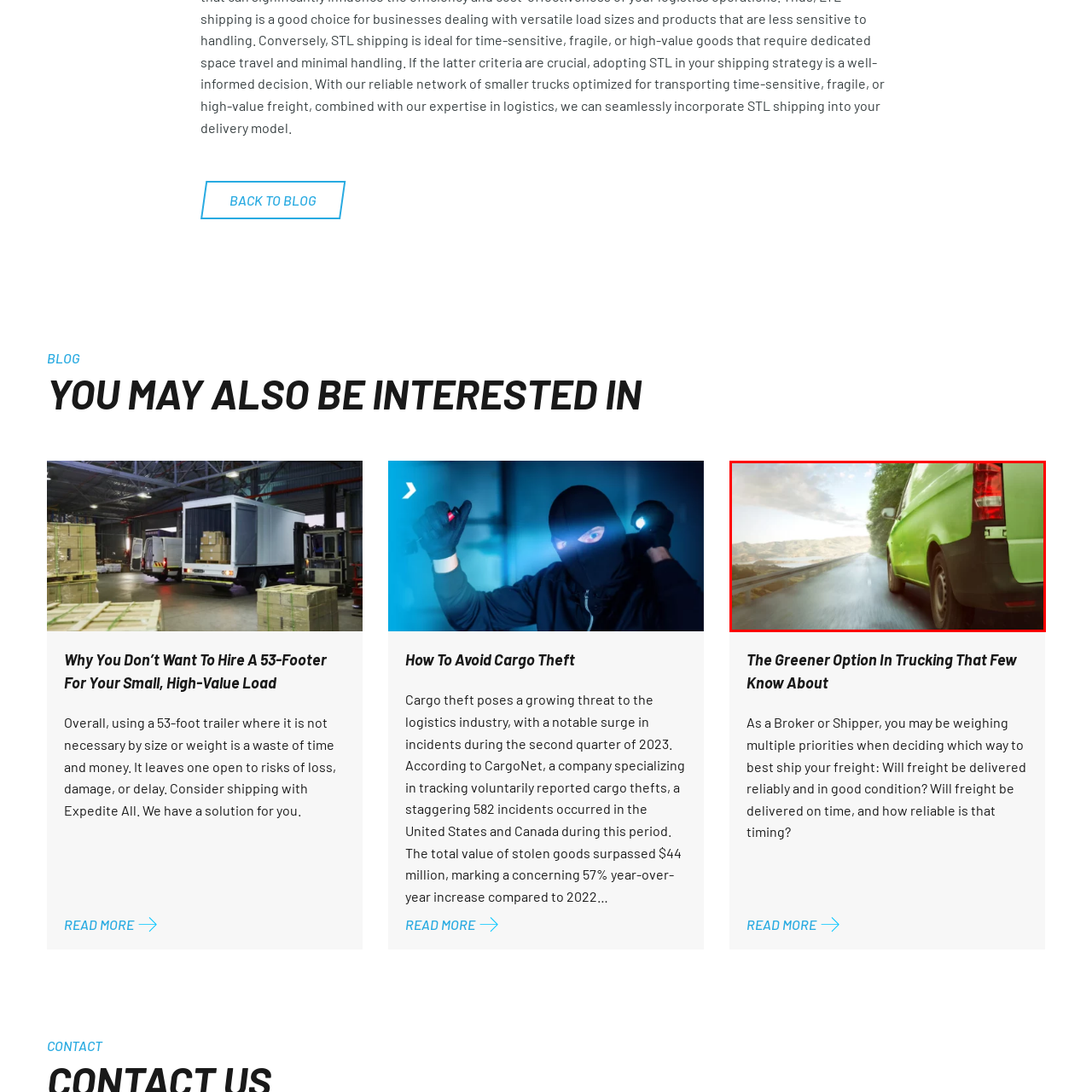Explain the image in the red bounding box with extensive details.

The image features a vibrant green delivery van cruising along a scenic road flanked by lush greenery. This dynamic shot captures the motion of the vehicle, emphasizing its purpose in transportation. The open landscape in the background, with gentle hills and a glimpse of water, suggests a tranquil yet efficient delivery operation. The van signifies modern solutions in logistics, particularly in contexts emphasizing eco-friendliness, aligning with themes of sustainability in trucking. This scene encapsulates the essence of innovative freight shipping options, highlighting the practicality of smaller, more versatile transport methods.